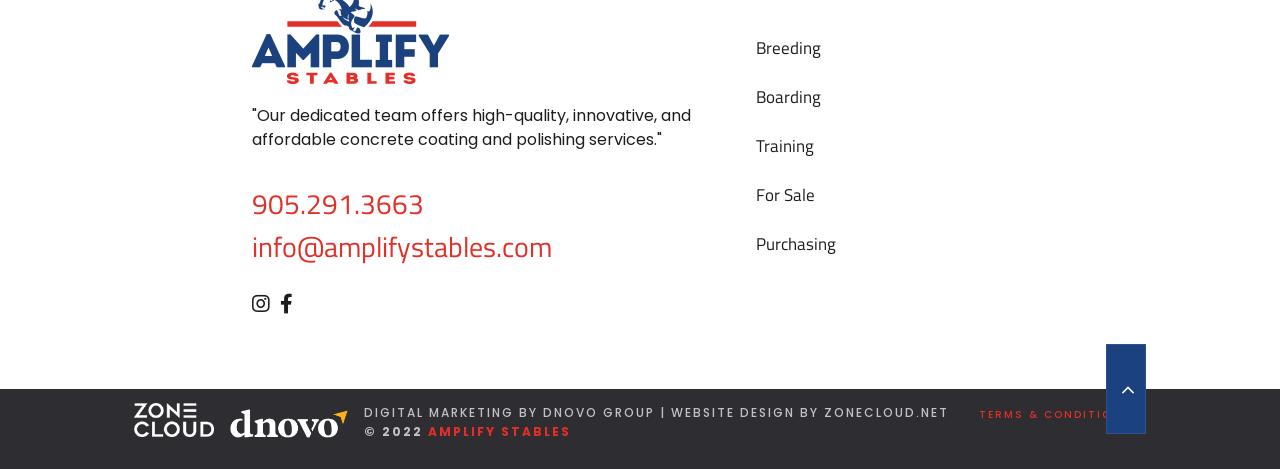Find the bounding box of the UI element described as follows: "Training".

[0.59, 0.283, 0.636, 0.339]